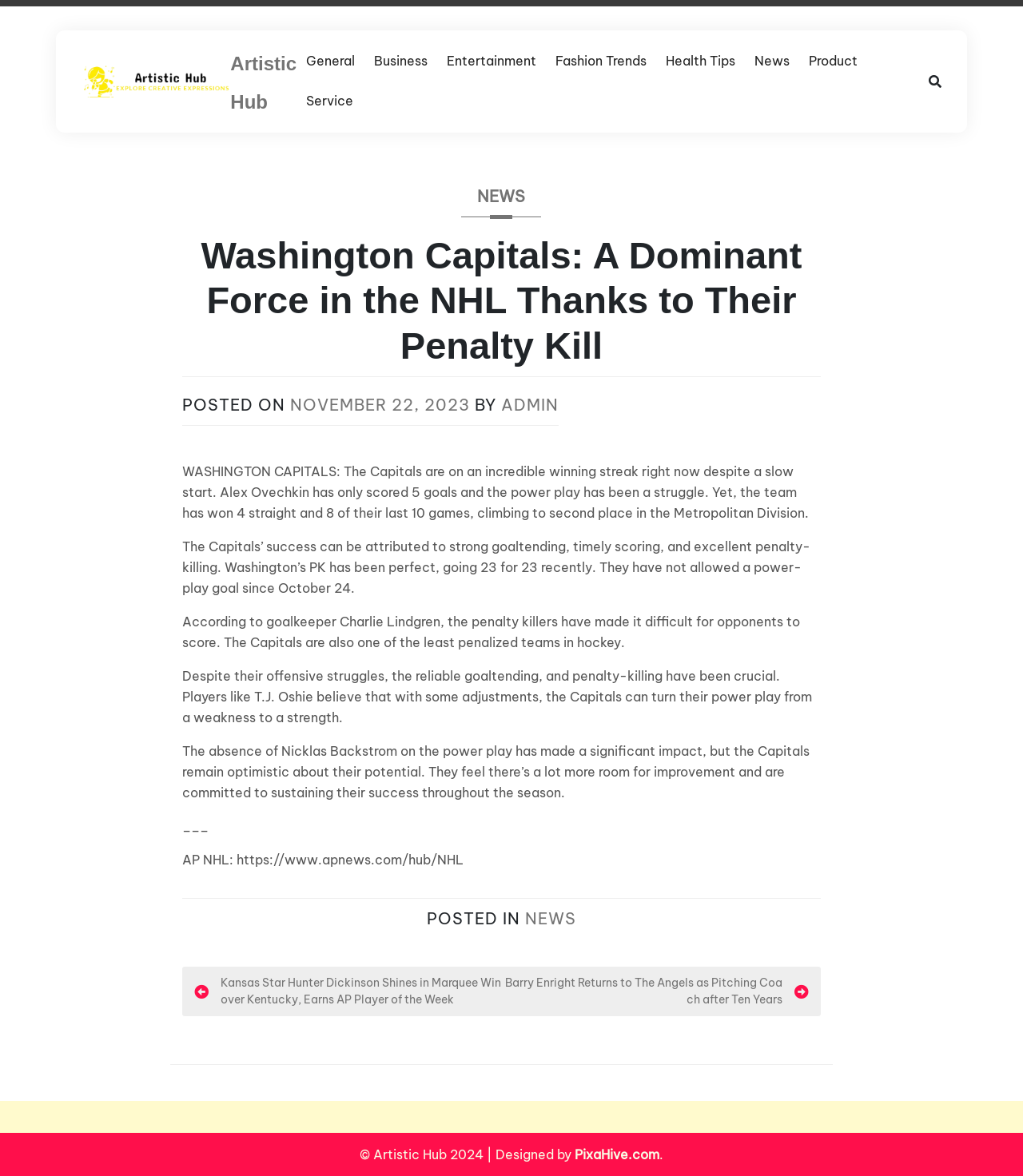What is the ranking of the Washington Capitals in the Metropolitan Division? Based on the screenshot, please respond with a single word or phrase.

Second place